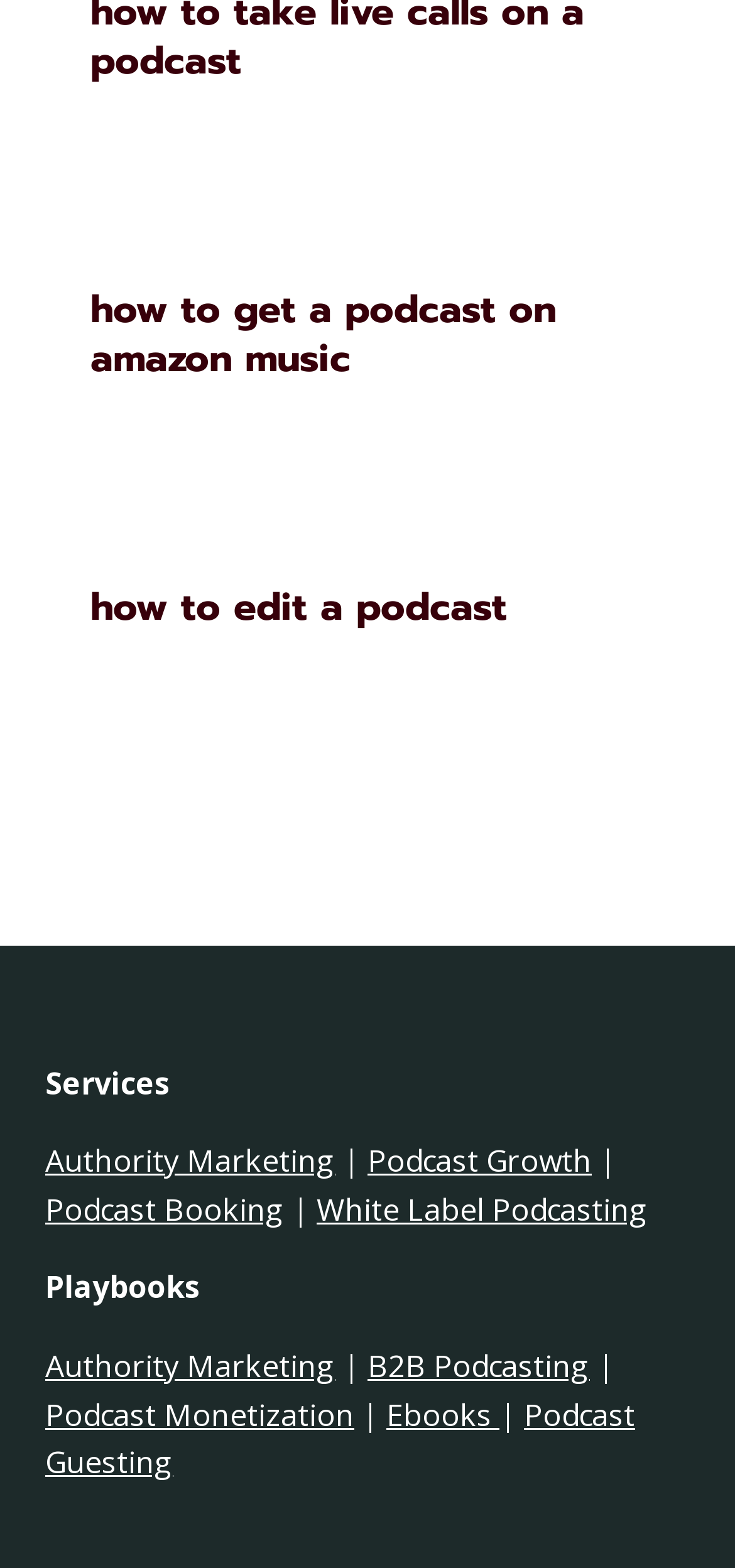Identify the bounding box coordinates for the UI element described as: "White Label Podcasting". The coordinates should be provided as four floats between 0 and 1: [left, top, right, bottom].

[0.431, 0.758, 0.882, 0.784]